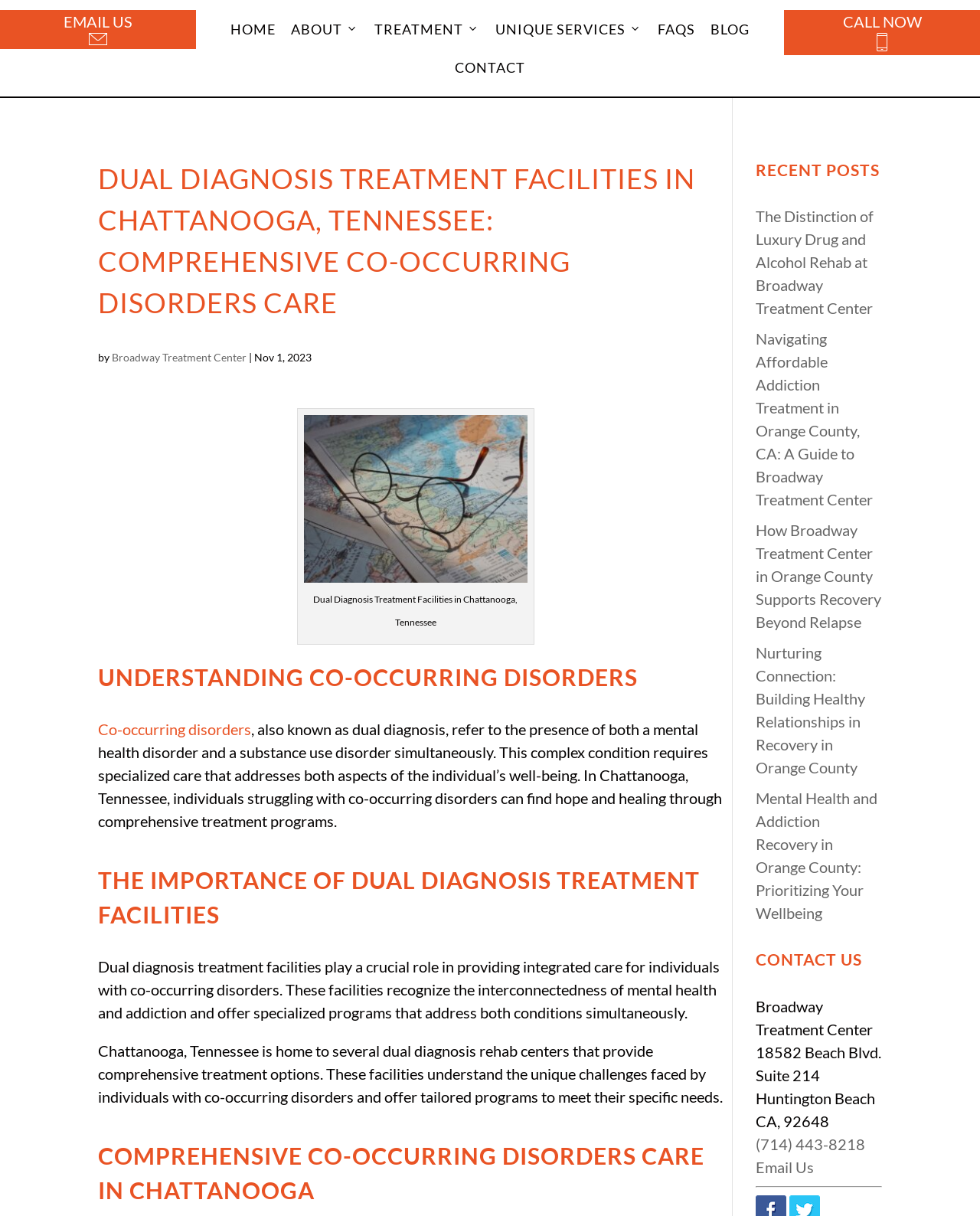What is the purpose of dual diagnosis treatment facilities?
Use the image to answer the question with a single word or phrase.

To provide integrated care for individuals with co-occurring disorders